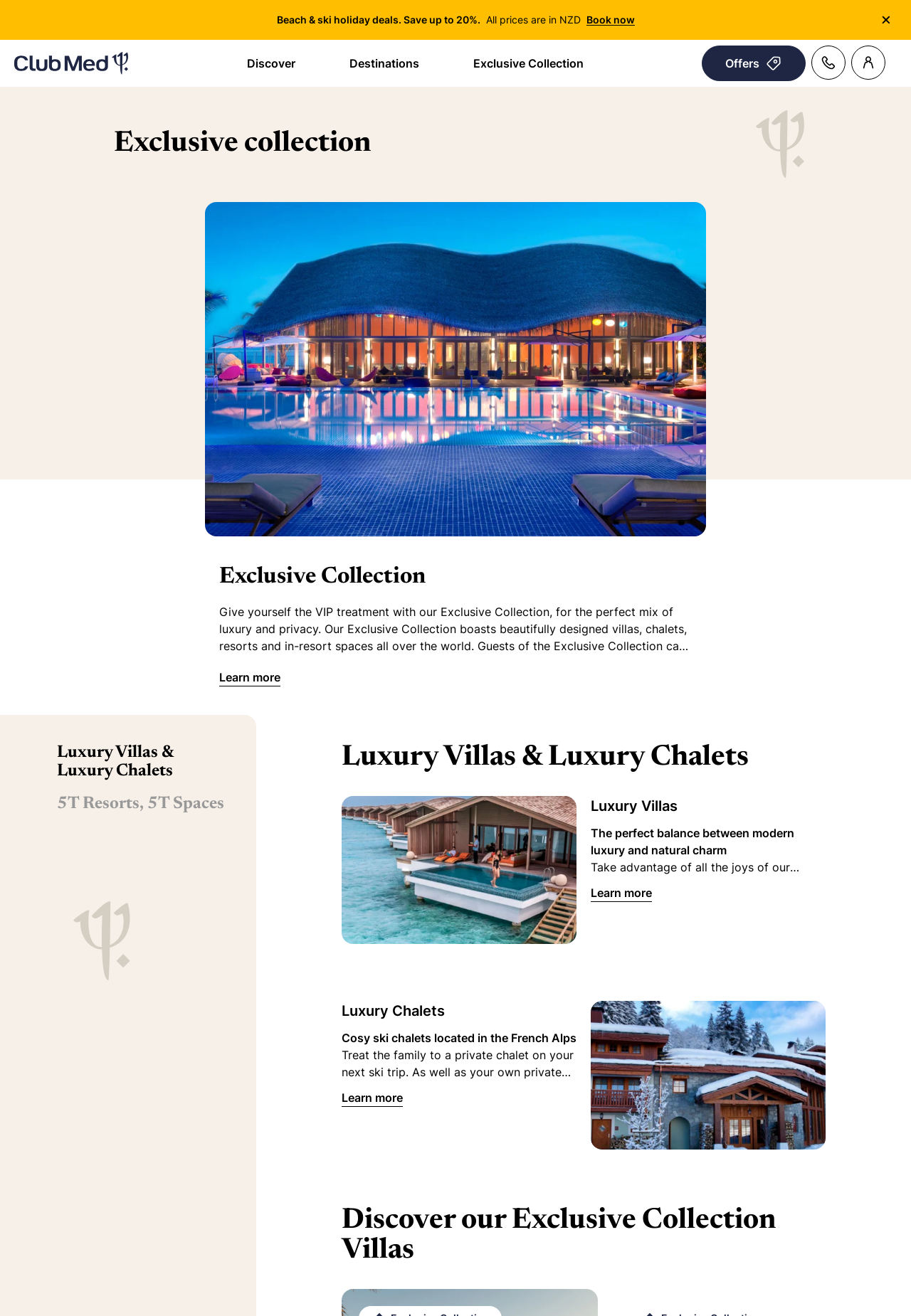Could you provide the bounding box coordinates for the portion of the screen to click to complete this instruction: "Book now for beach and ski holiday deals"?

[0.304, 0.0, 0.696, 0.03]